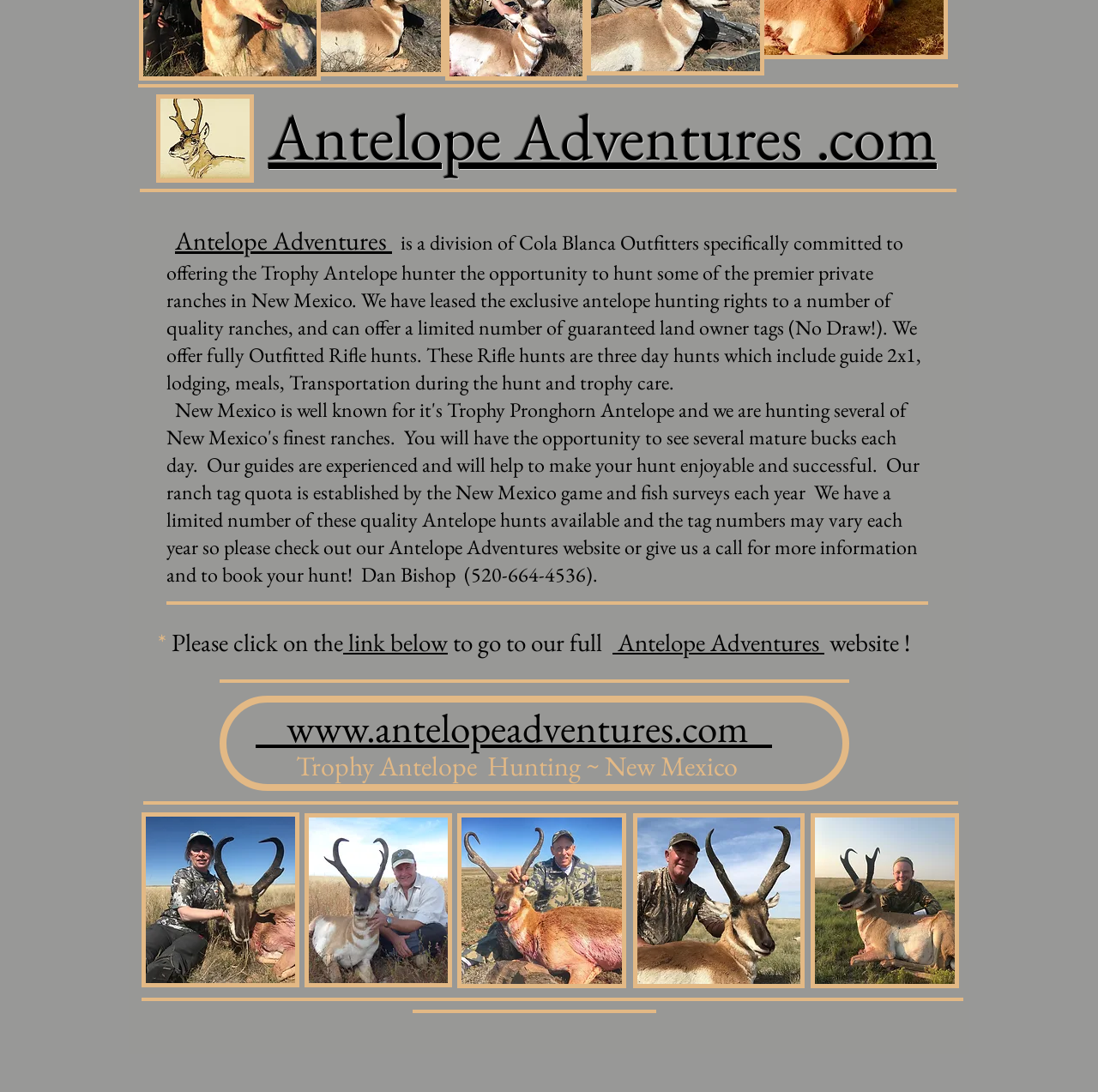Give the bounding box coordinates for the element described as: "www.antelopeadventures.com".

[0.233, 0.648, 0.703, 0.692]